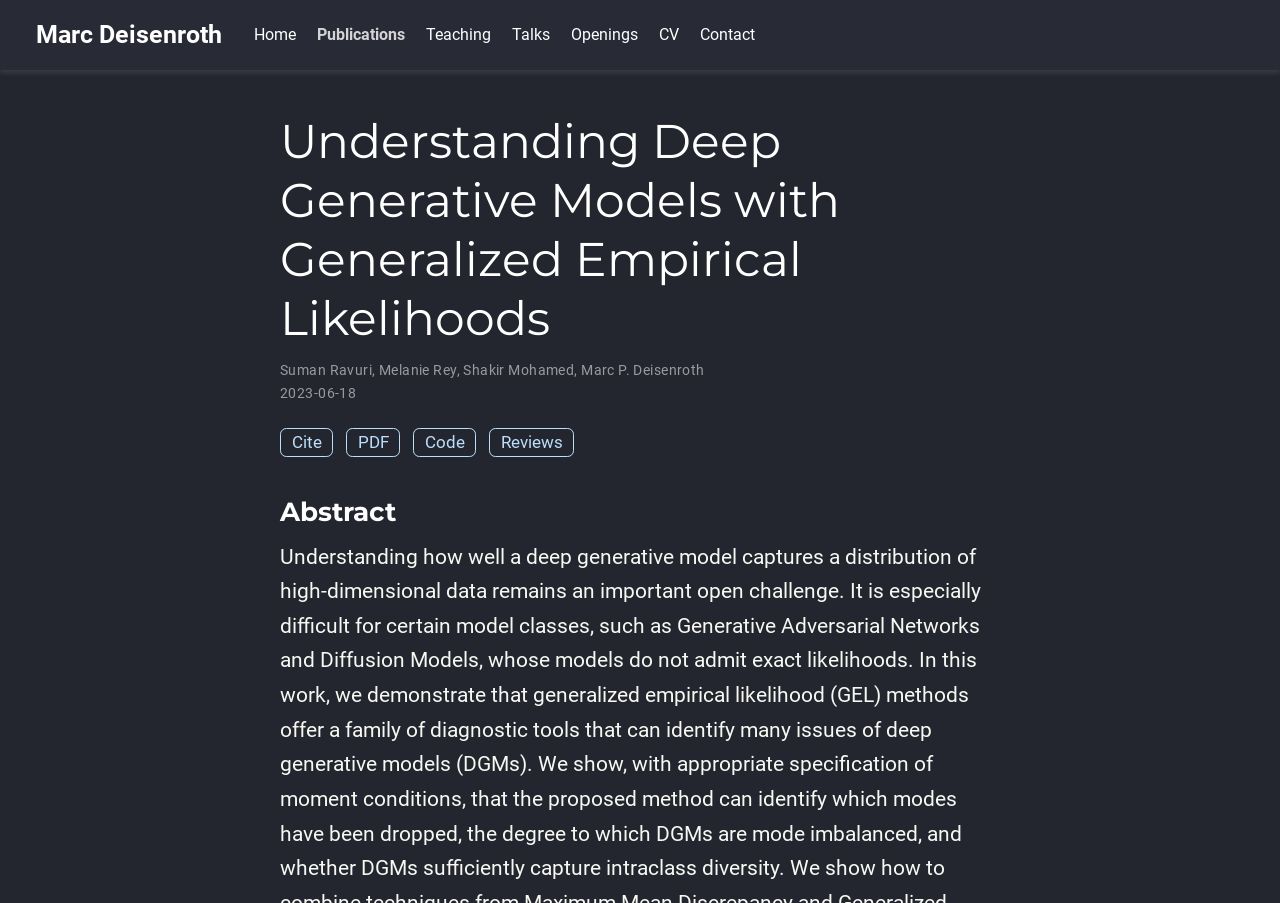Please specify the bounding box coordinates of the area that should be clicked to accomplish the following instruction: "cite the paper". The coordinates should consist of four float numbers between 0 and 1, i.e., [left, top, right, bottom].

[0.219, 0.474, 0.26, 0.506]